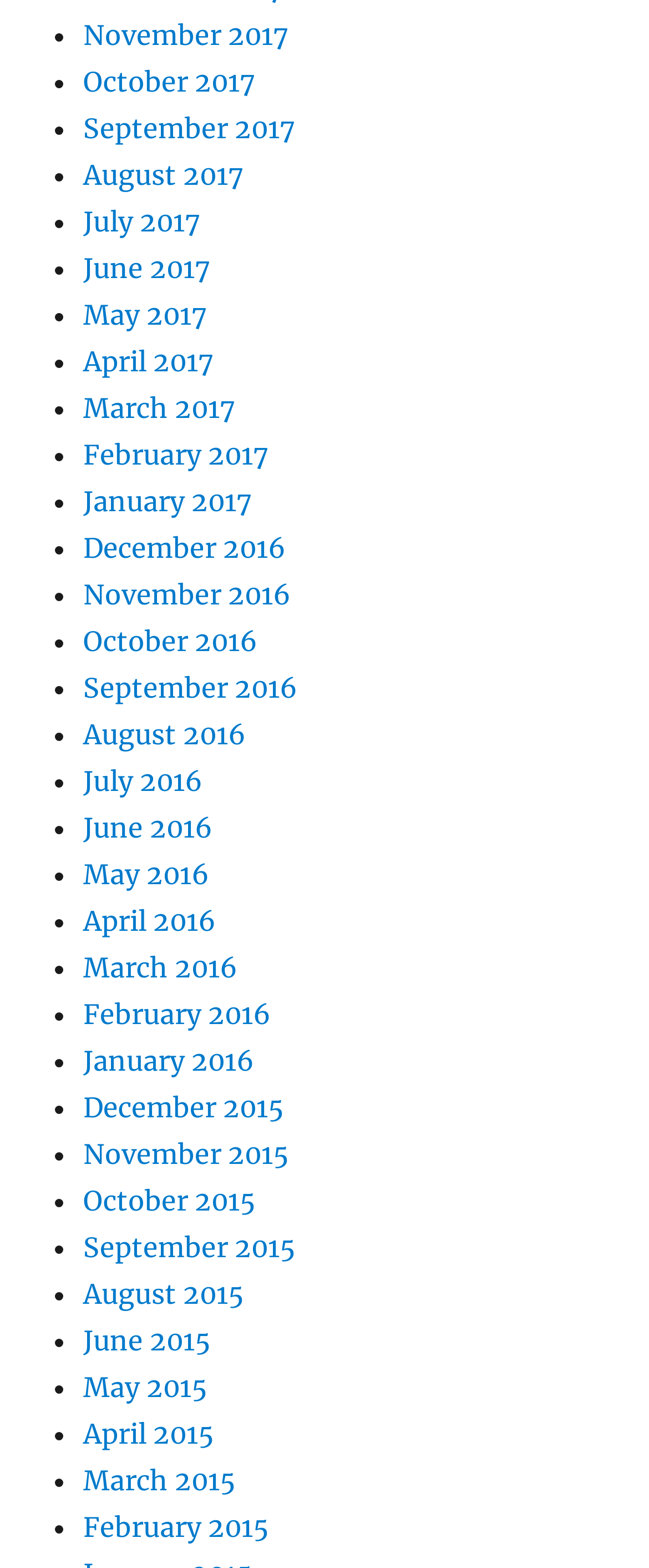How many months are listed?
Using the visual information, answer the question in a single word or phrase.

24